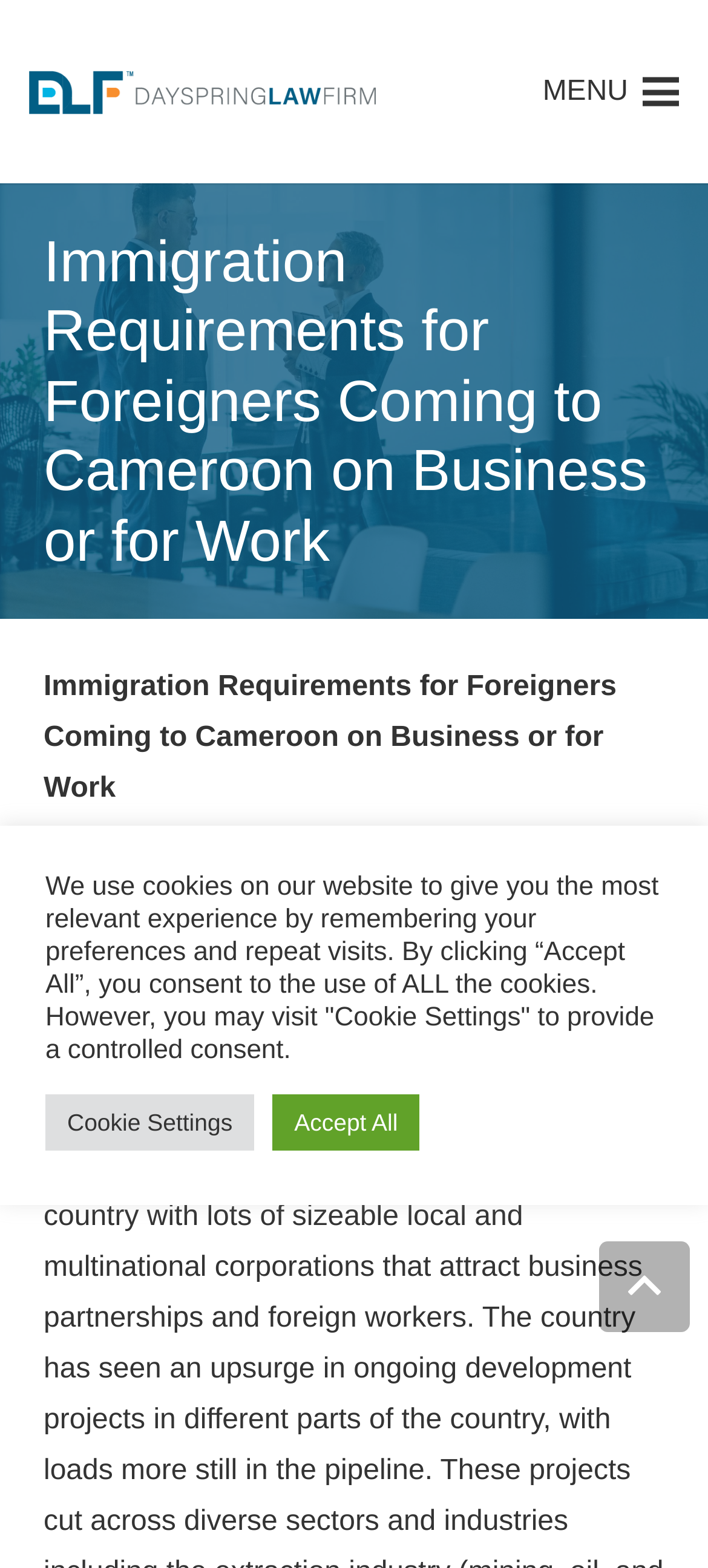Please reply to the following question with a single word or a short phrase:
What is the profession of the author?

Co-founding Partner